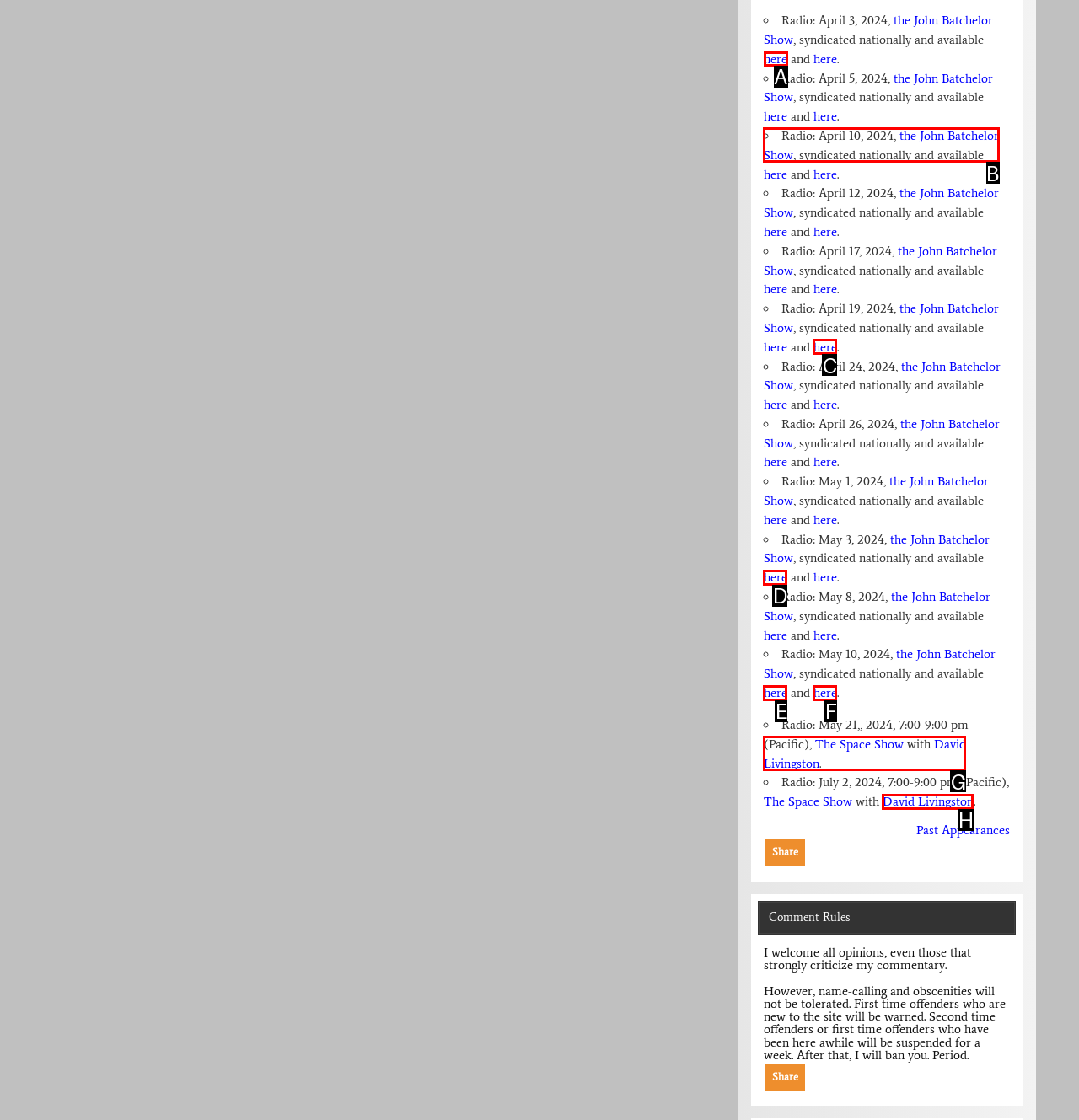Determine the correct UI element to click for this instruction: Click here to access the radio show. Respond with the letter of the chosen element.

A